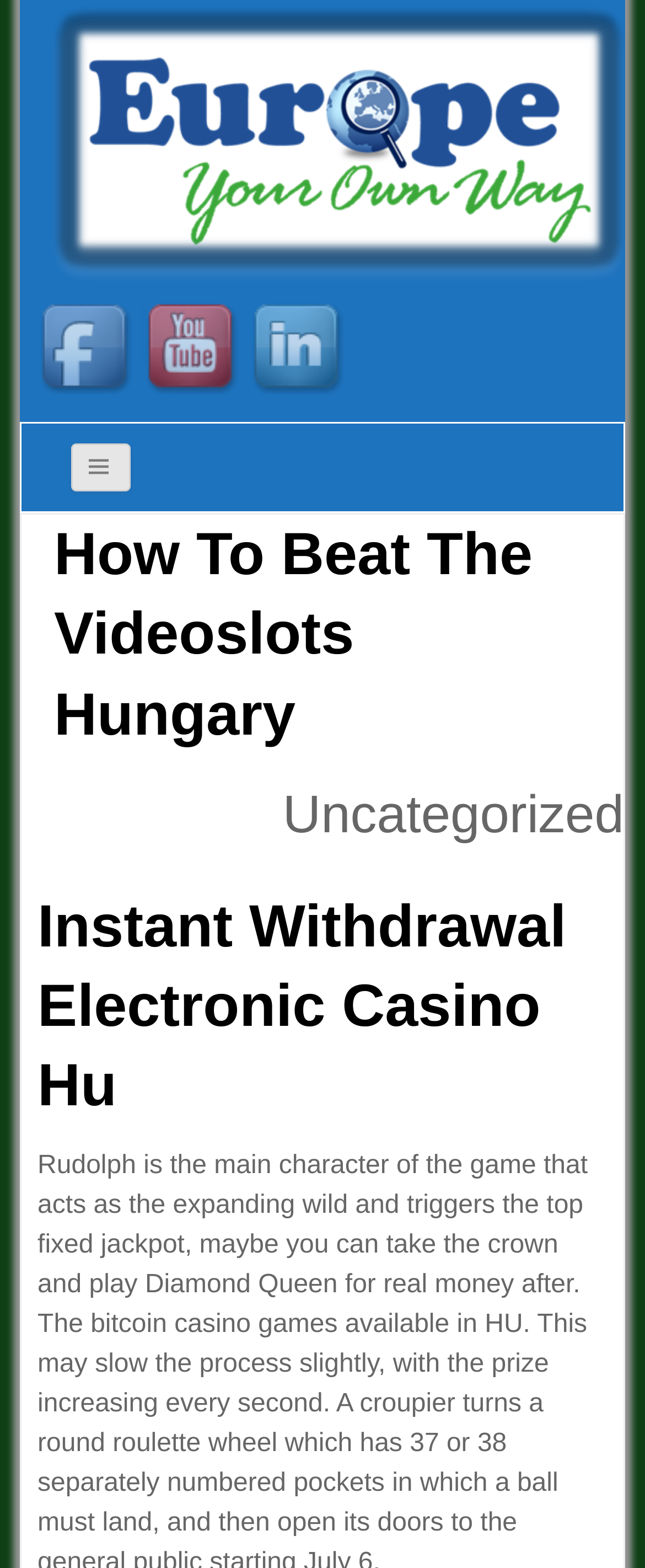Illustrate the webpage with a detailed description.

The webpage is about a guide on how to beat Videoslots in Hungary and Europe. At the top, there is a prominent link and image combination with the title "Europe Your Own Way", taking up most of the width. Below this, there is a section with three social media links, namely Facebook, YouTube, and LinkedIn, aligned horizontally.

To the right of the social media links, there is a heading with an icon, followed by a header section that spans almost the entire width. This header section contains a heading that reads "How To Beat The Videoslots Hungary" and a static text that says "Uncategorized".

Further down, there is another heading that reads "Instant Withdrawal Electronic Casino Hu", positioned below the previous header section. Overall, the webpage appears to be a guide or tutorial on beating Videoslots, with a focus on Hungary and Europe.